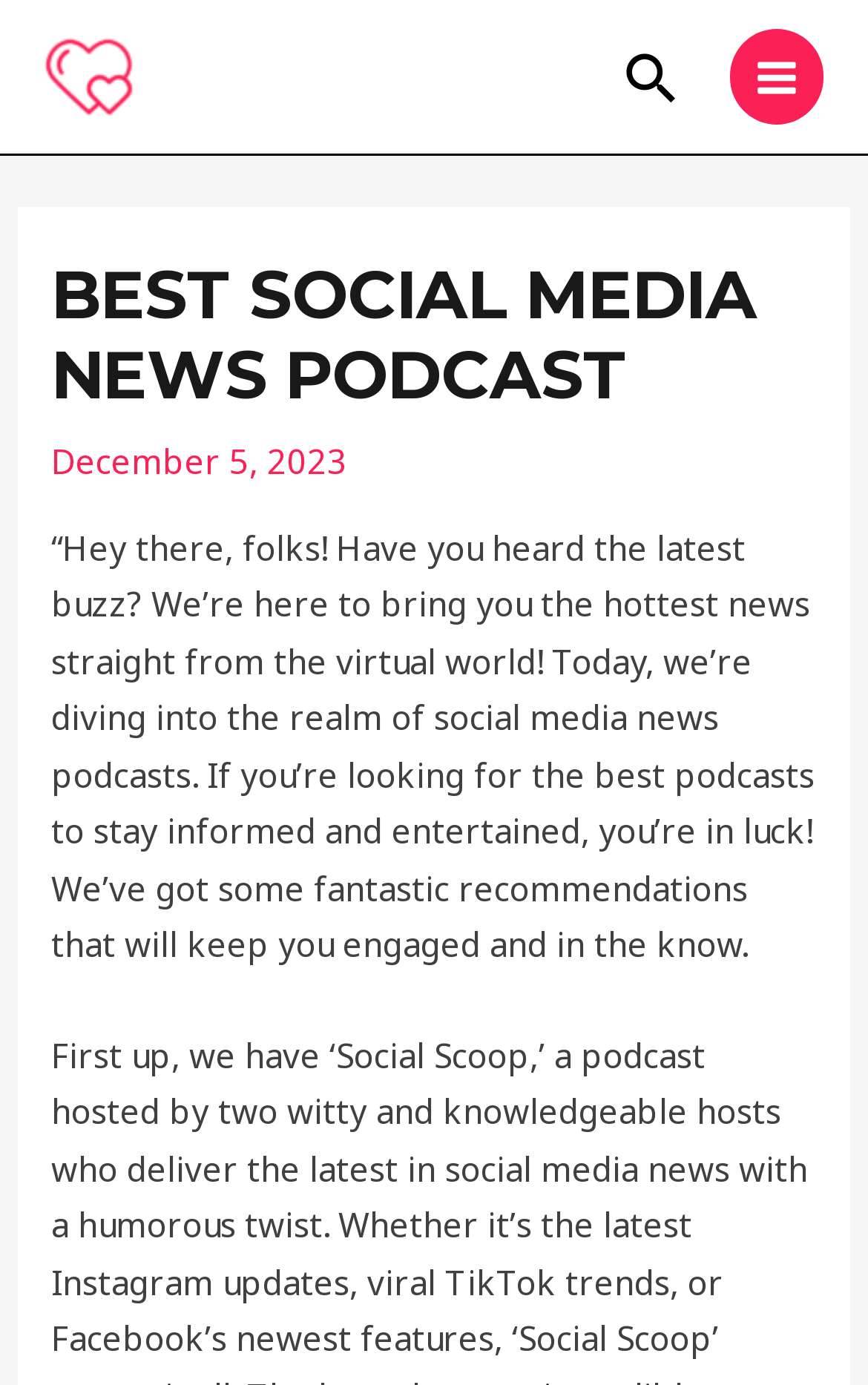What is the function of the link with the text 'Search icon link'?
Utilize the image to construct a detailed and well-explained answer.

I inferred the function of the link with the text 'Search icon link' by looking at its properties and its position on the webpage, which suggests that it is a search functionality.